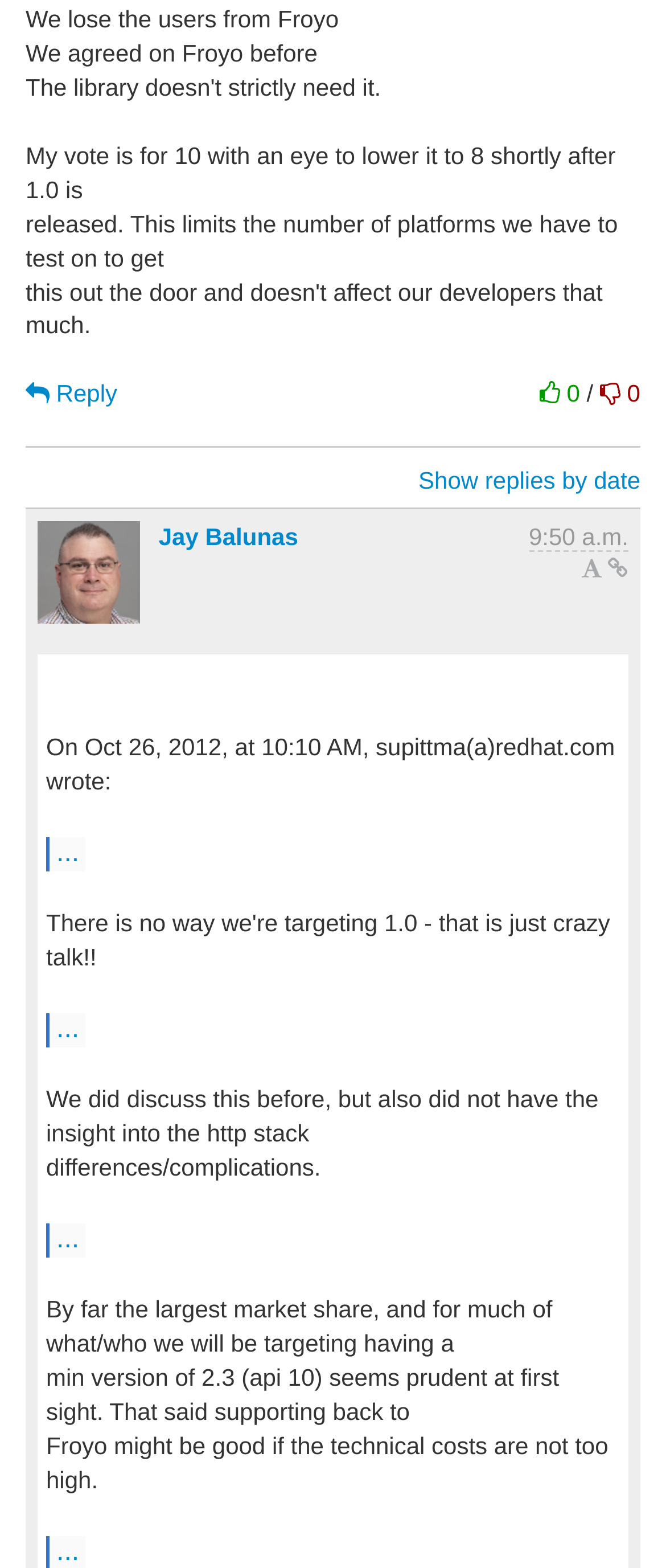Provide a single word or phrase answer to the question: 
Who is the sender of the email?

Jay Balunas